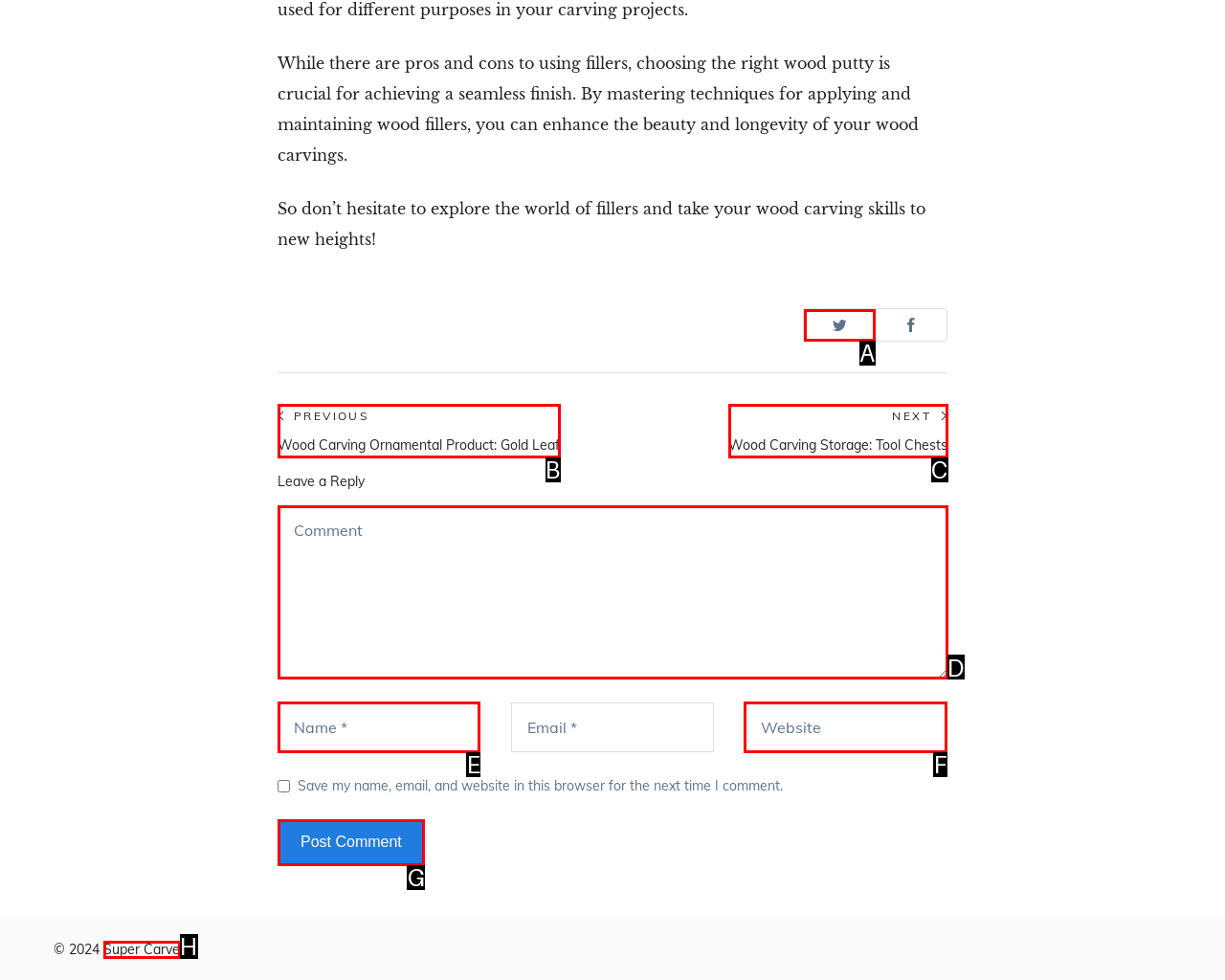Select the HTML element that corresponds to the description: name="author" placeholder="Name *"
Reply with the letter of the correct option from the given choices.

E